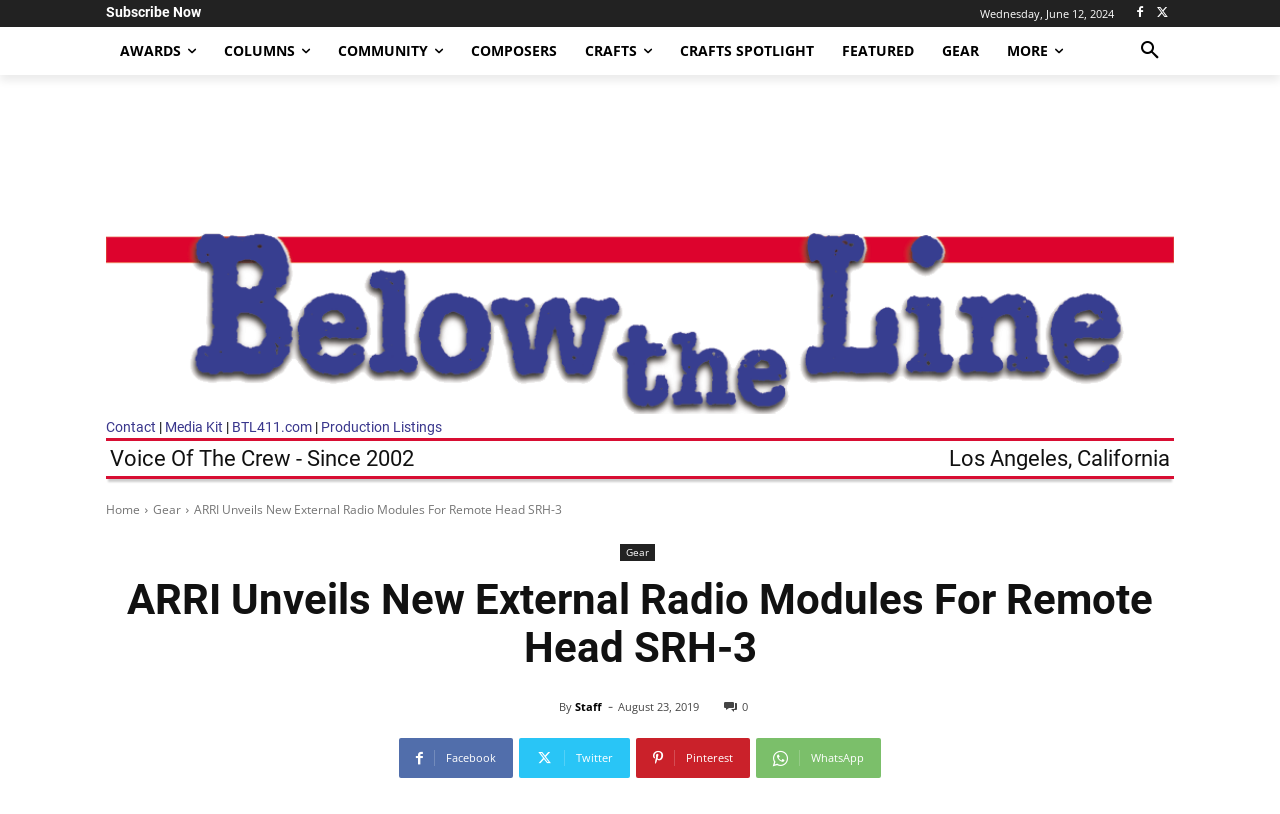Identify the bounding box coordinates of the area that should be clicked in order to complete the given instruction: "Read the article about ARRI Unveils New External Radio Modules For Remote Head SRH-3". The bounding box coordinates should be four float numbers between 0 and 1, i.e., [left, top, right, bottom].

[0.152, 0.616, 0.439, 0.637]